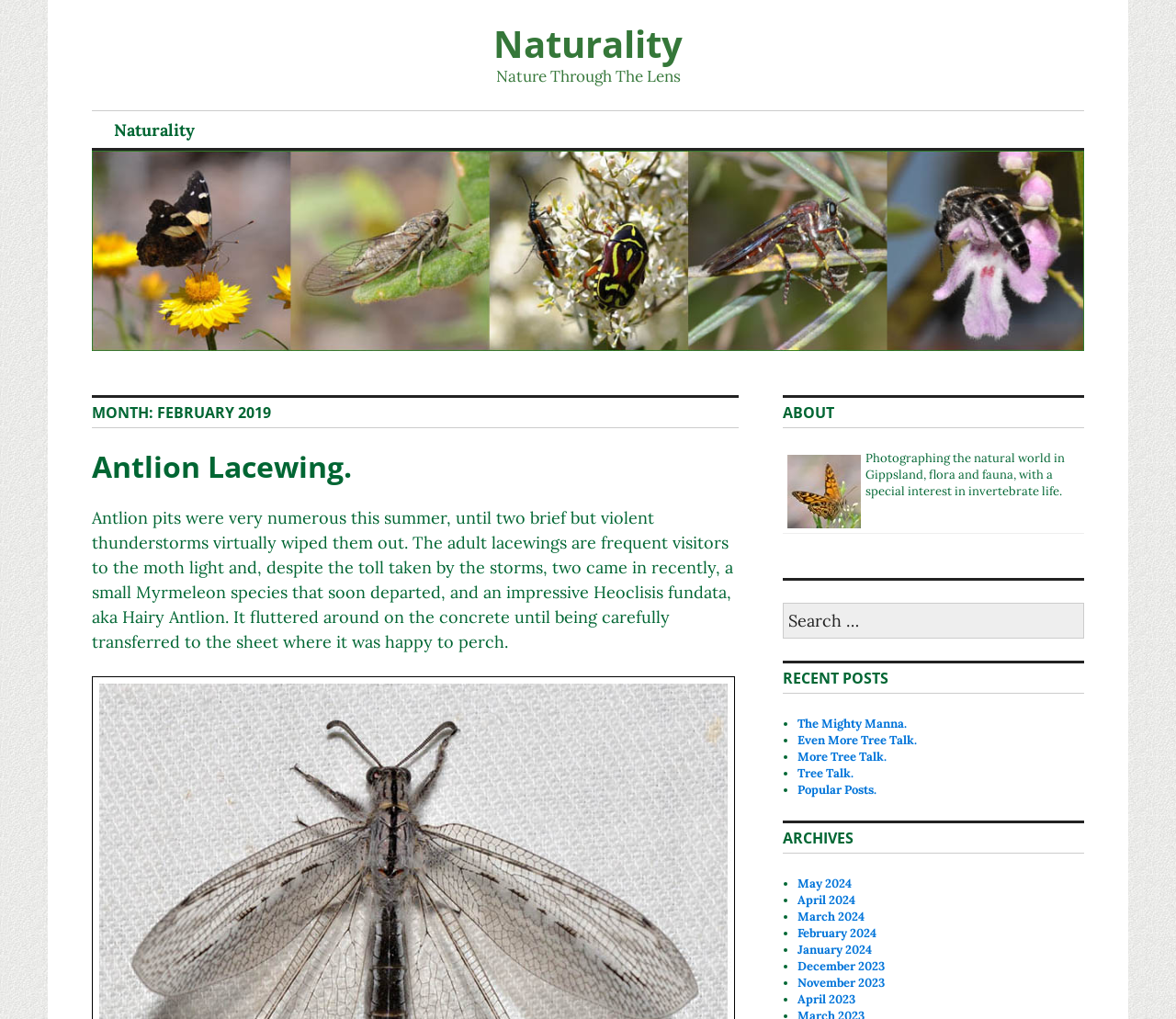How many recent posts are listed?
Based on the visual, give a brief answer using one word or a short phrase.

5